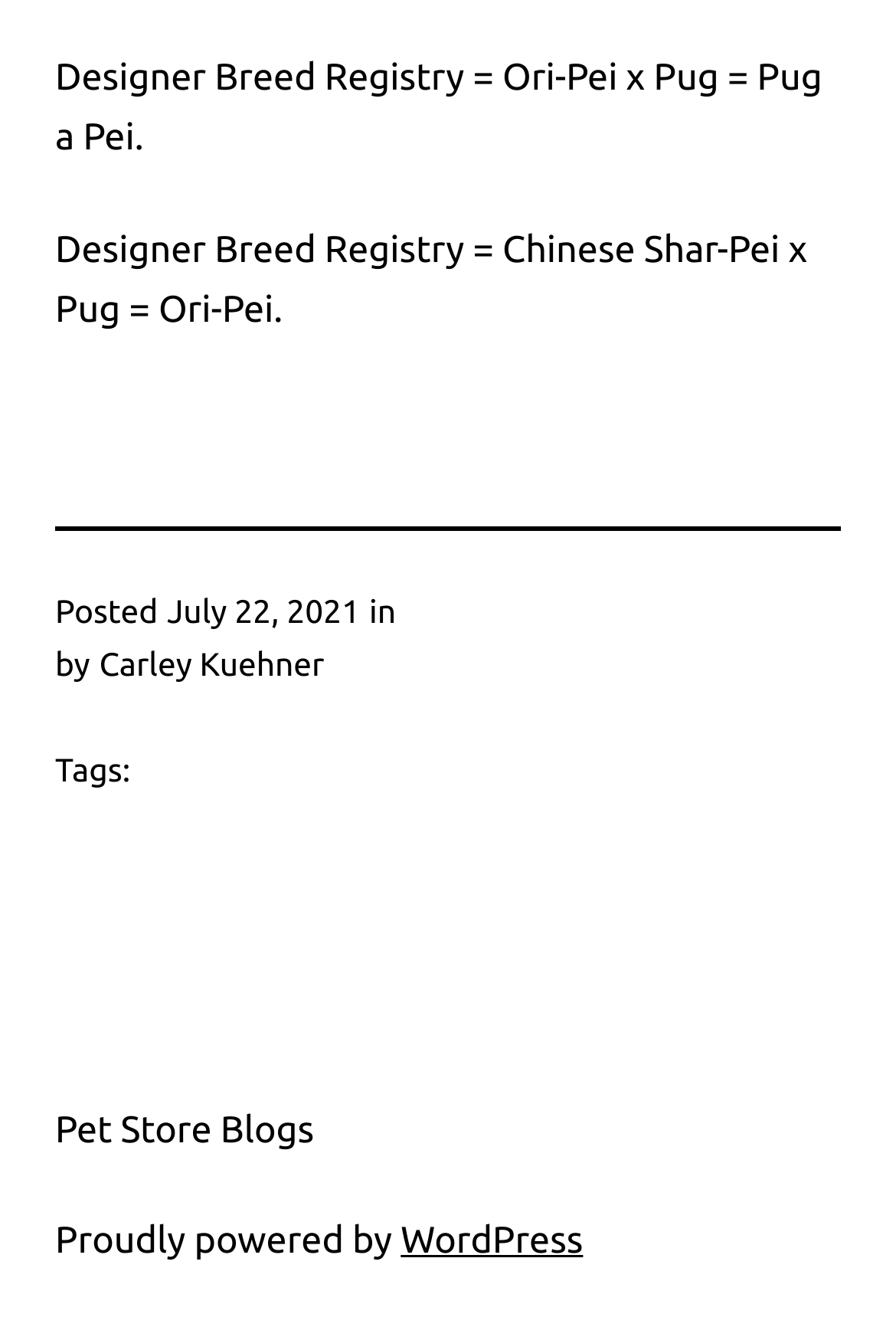Calculate the bounding box coordinates of the UI element given the description: "WordPress".

[0.447, 0.911, 0.651, 0.942]